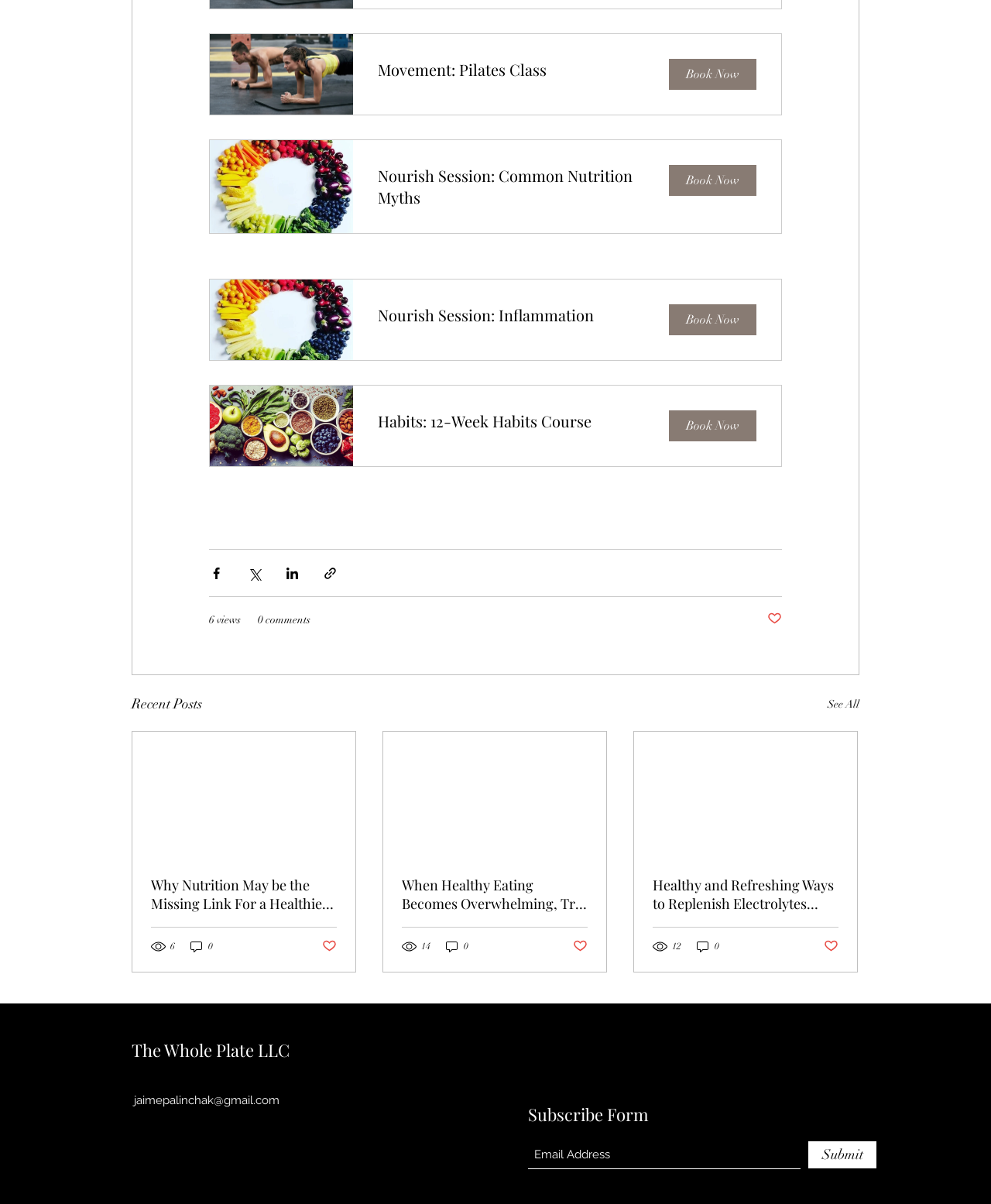Give the bounding box coordinates for this UI element: "Nourish Session: InflammationBook Now". The coordinates should be four float numbers between 0 and 1, arranged as [left, top, right, bottom].

[0.211, 0.232, 0.789, 0.3]